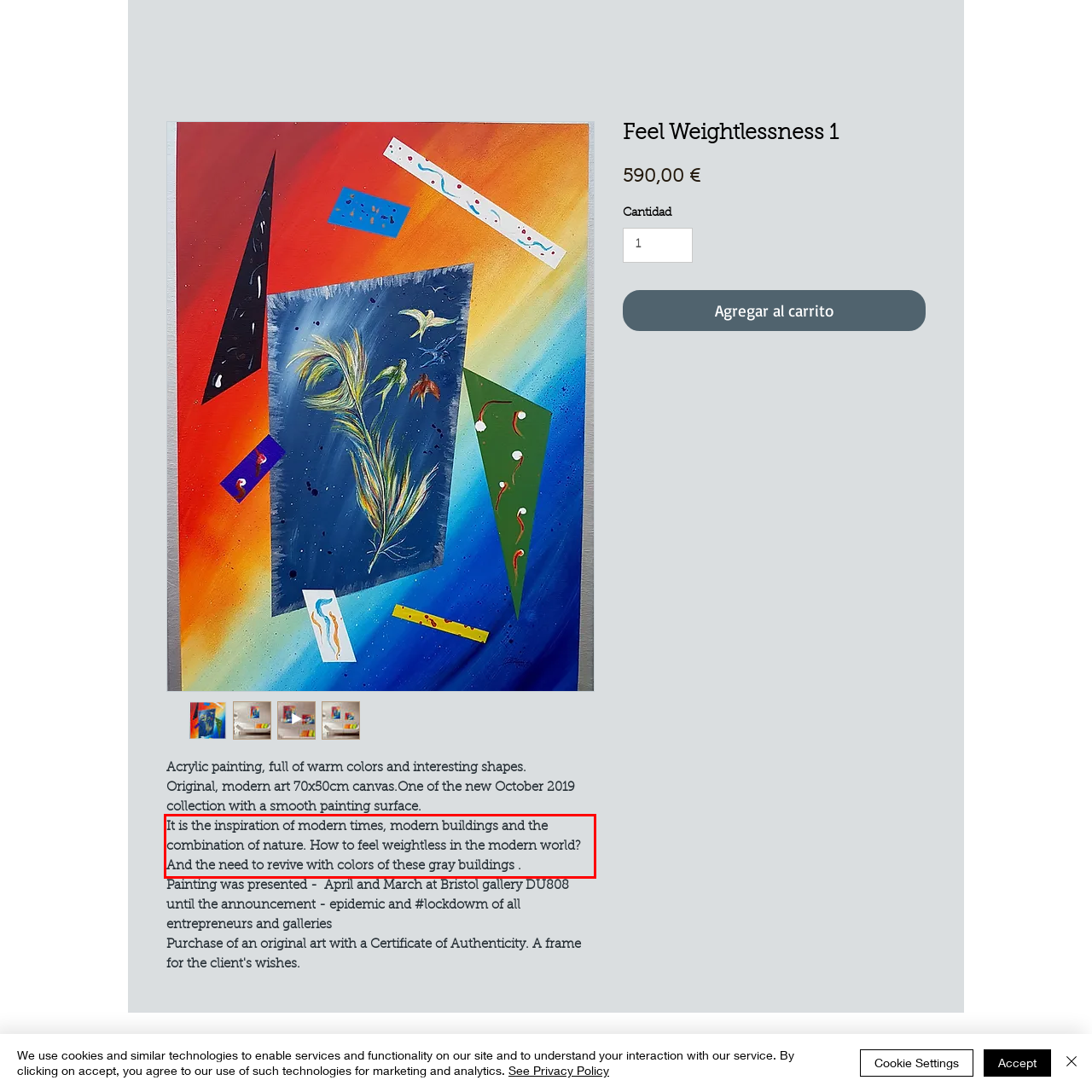Please look at the screenshot provided and find the red bounding box. Extract the text content contained within this bounding box.

It is the inspiration of modern times, modern buildings and the combination of nature. How to feel weightless in the modern world? And the need to revive with colors of these gray buildings .